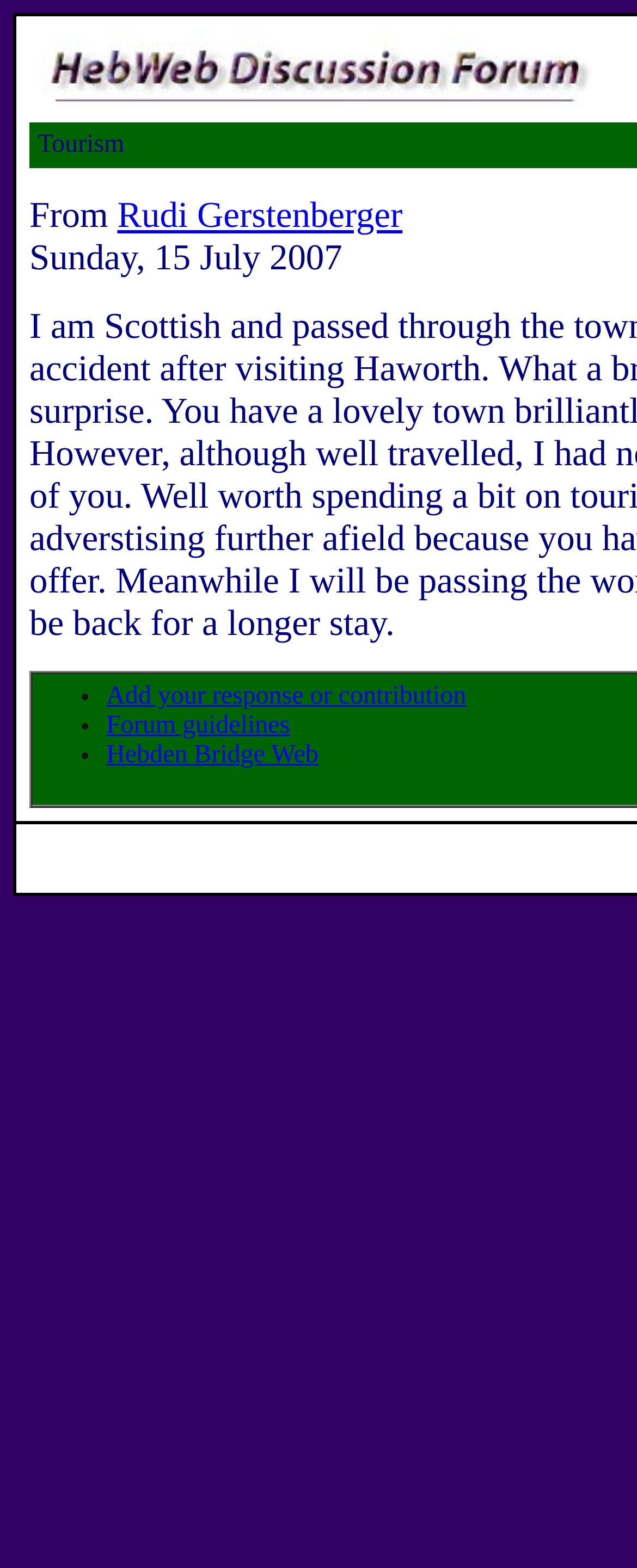Based on the image, provide a detailed response to the question:
What is the purpose of the list markers?

The list markers are used to separate the links 'Add your response or contribution', 'Forum guidelines', and 'Hebden Bridge Web', making it clear that they are distinct options for engaging with the discussion.